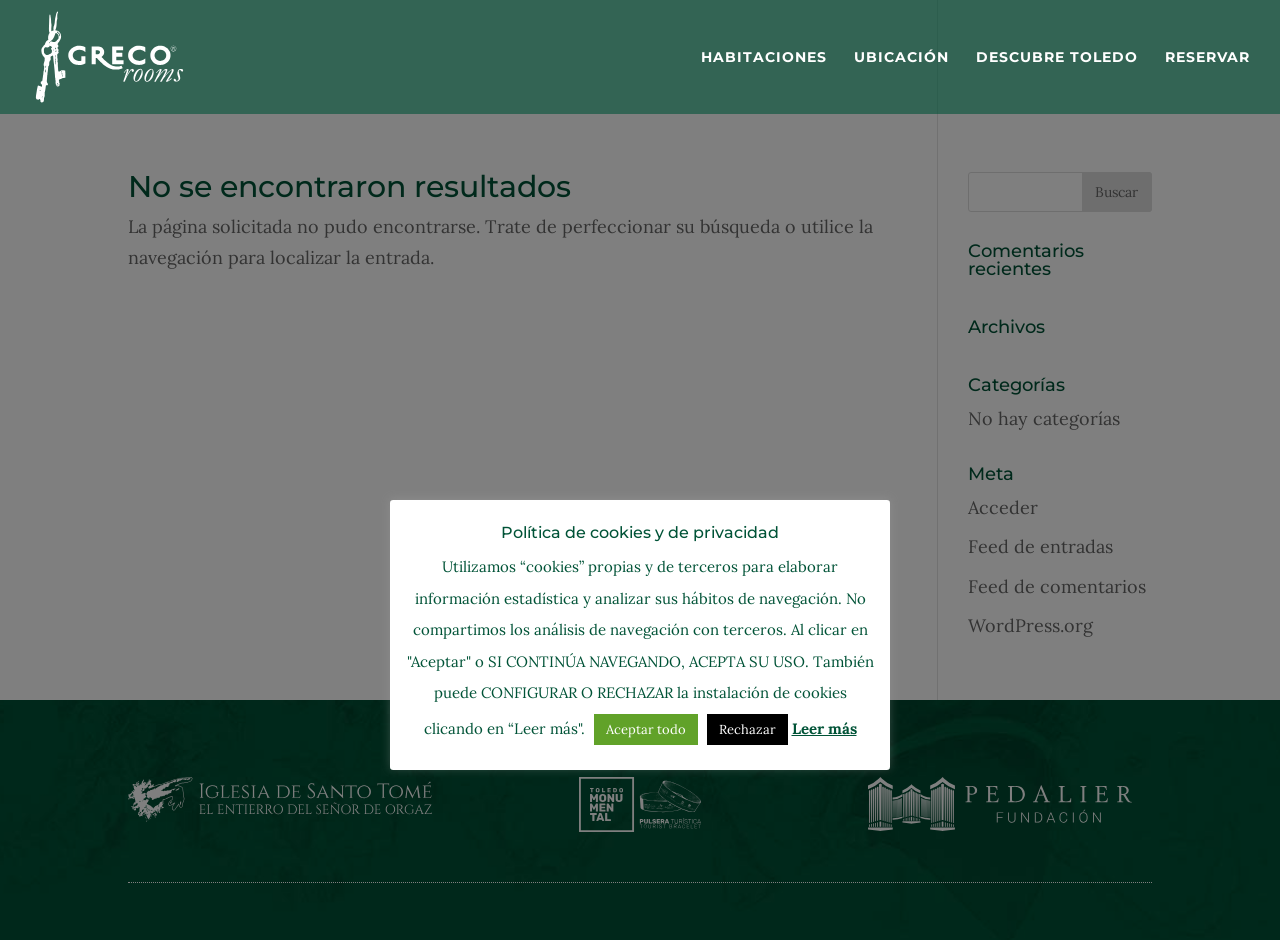Give a concise answer using one word or a phrase to the following question:
What is the name of the website?

Grecorooms